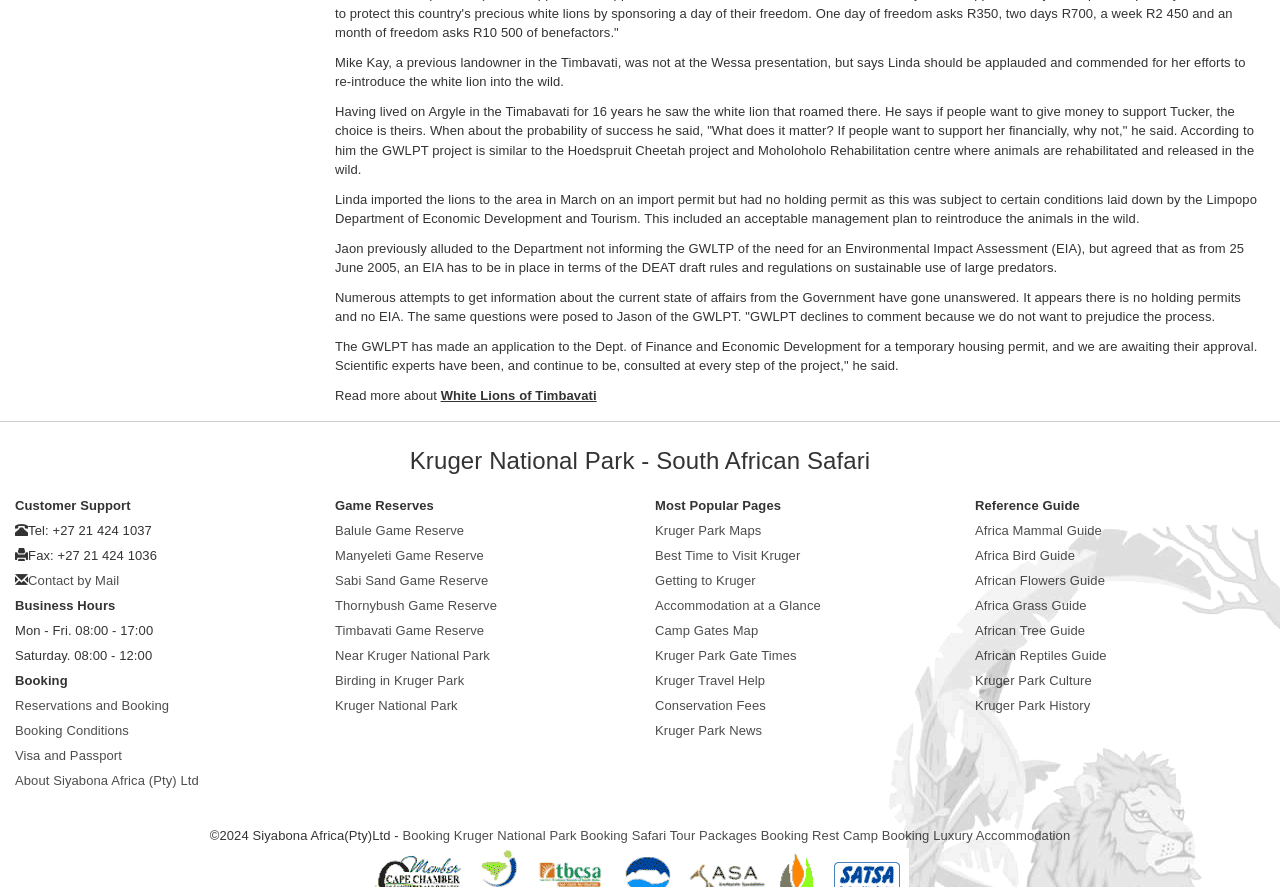Answer this question using a single word or a brief phrase:
What is the topic of the article?

White Lions of Timbavati